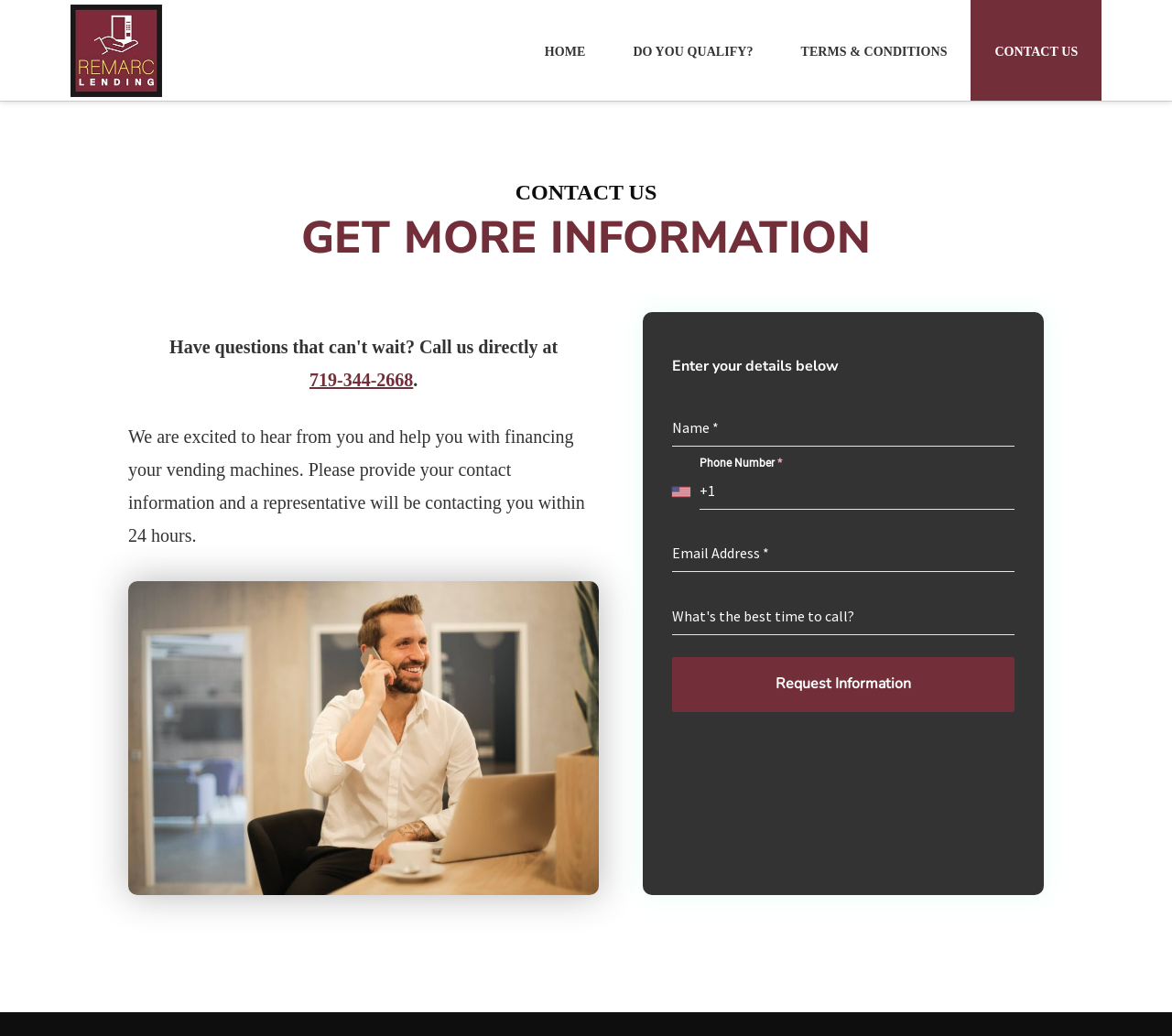Create a full and detailed caption for the entire webpage.

The webpage is a contact page for Remarc Lending, with a prominent logo of Identivend at the top left corner. The top navigation bar has four links: "HOME", "DO YOU QUALIFY?", "TERMS & CONDITIONS", and "CONTACT US", which is currently focused.

Below the navigation bar, there is a main section with an article that contains the contact form. The form is headed by "GET MORE INFORMATION" and "Enter your details below". The form has five fields: "Name", "Phone Number", "Email Address", "What's the best time to call?", and a "Request Information" button. The "Name", "Phone Number", and "Email Address" fields are required and have an asterisk symbol next to them. The "Phone Number" field has a dropdown list of countries with their corresponding dialing codes.

To the left of the form, there is a section with a phone number "719-344-2668" and a brief paragraph of text that explains the purpose of the contact form. Below this section, there is an image that takes up most of the remaining space on the page.

Overall, the webpage is designed to collect contact information from users who are interested in getting more information about Remarc Lending's services.